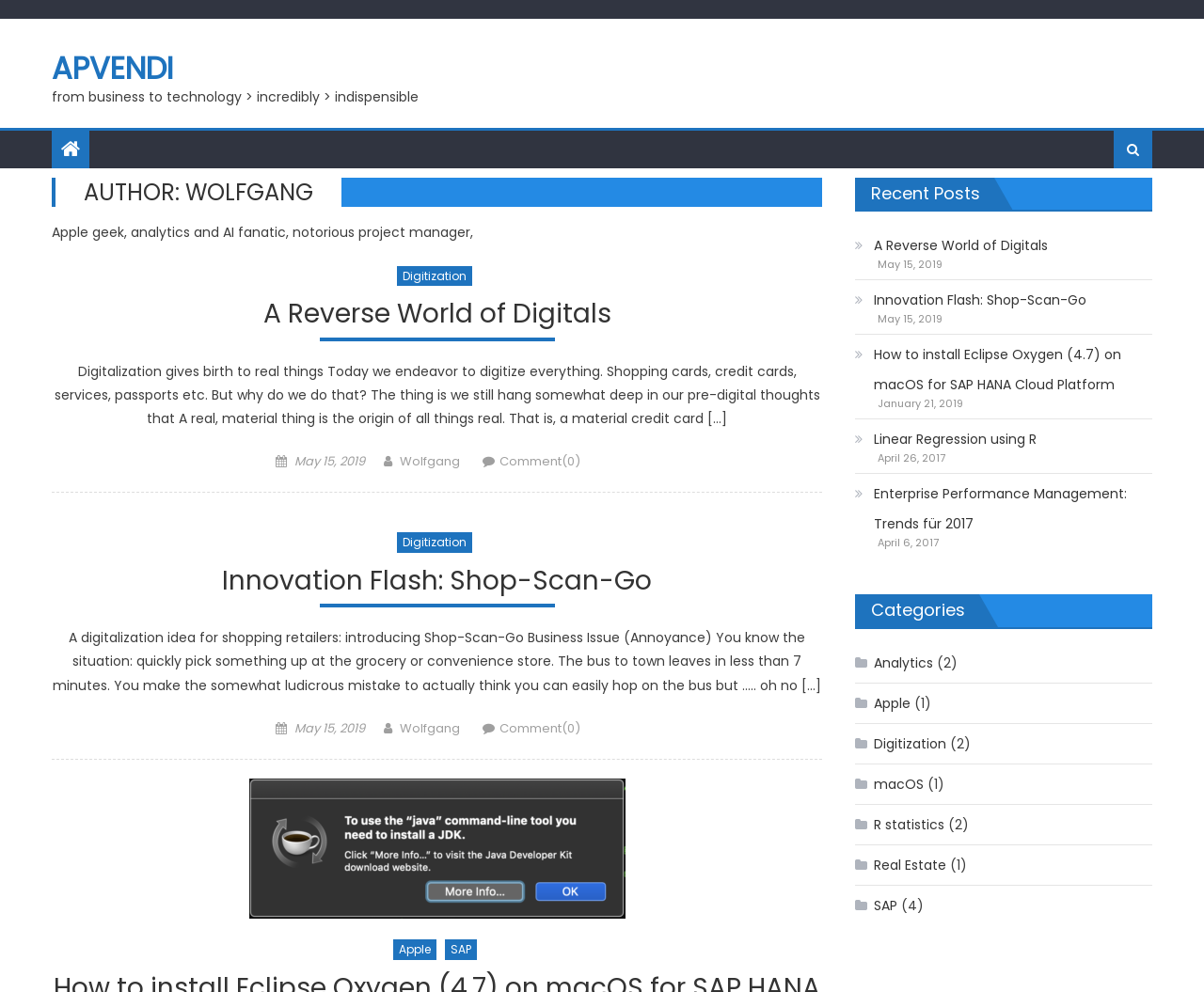Show the bounding box coordinates of the element that should be clicked to complete the task: "Check the 'Recent Posts' section".

[0.712, 0.179, 0.826, 0.212]